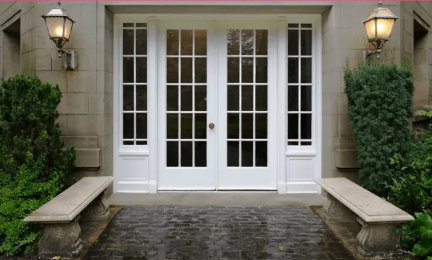Respond to the question with just a single word or phrase: 
What is the purpose of the lanterns in the image?

Add warm ambiance